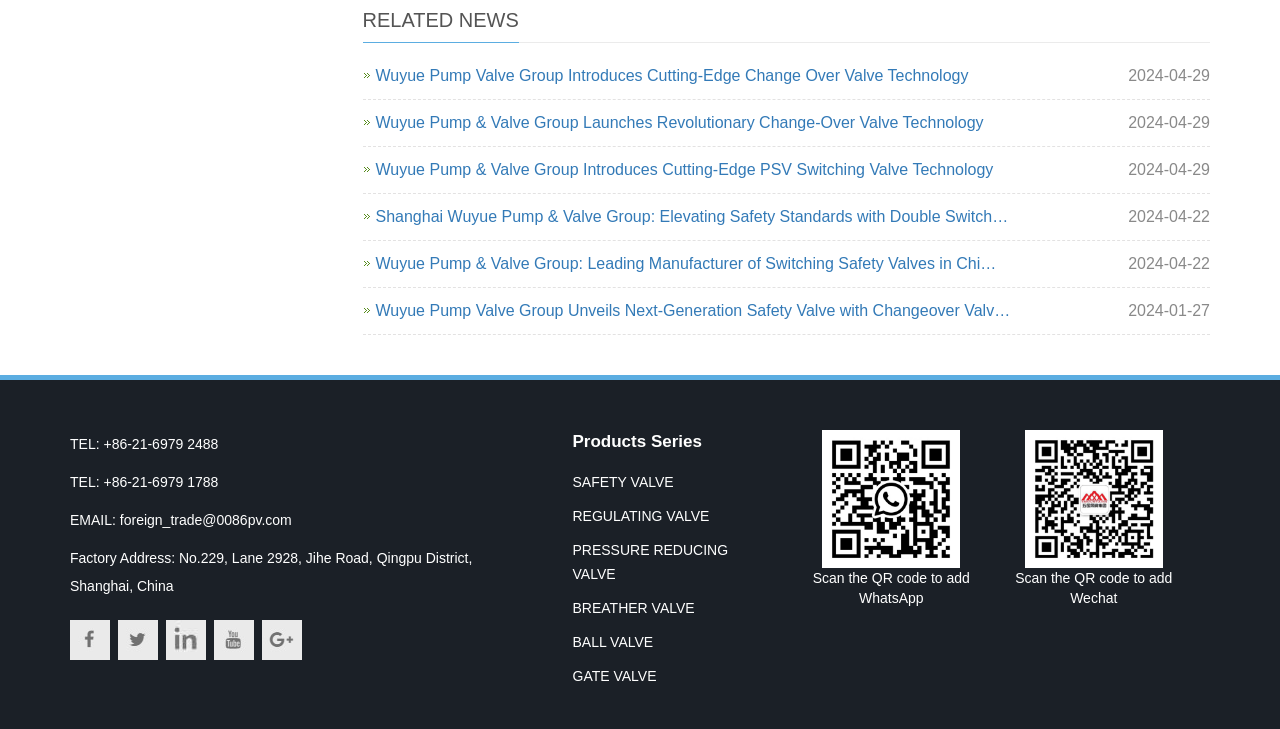Determine the bounding box coordinates of the clickable area required to perform the following instruction: "View the details of Wuyue Pump & Valve Group's revolutionary change-over valve technology". The coordinates should be represented as four float numbers between 0 and 1: [left, top, right, bottom].

[0.293, 0.156, 0.768, 0.18]